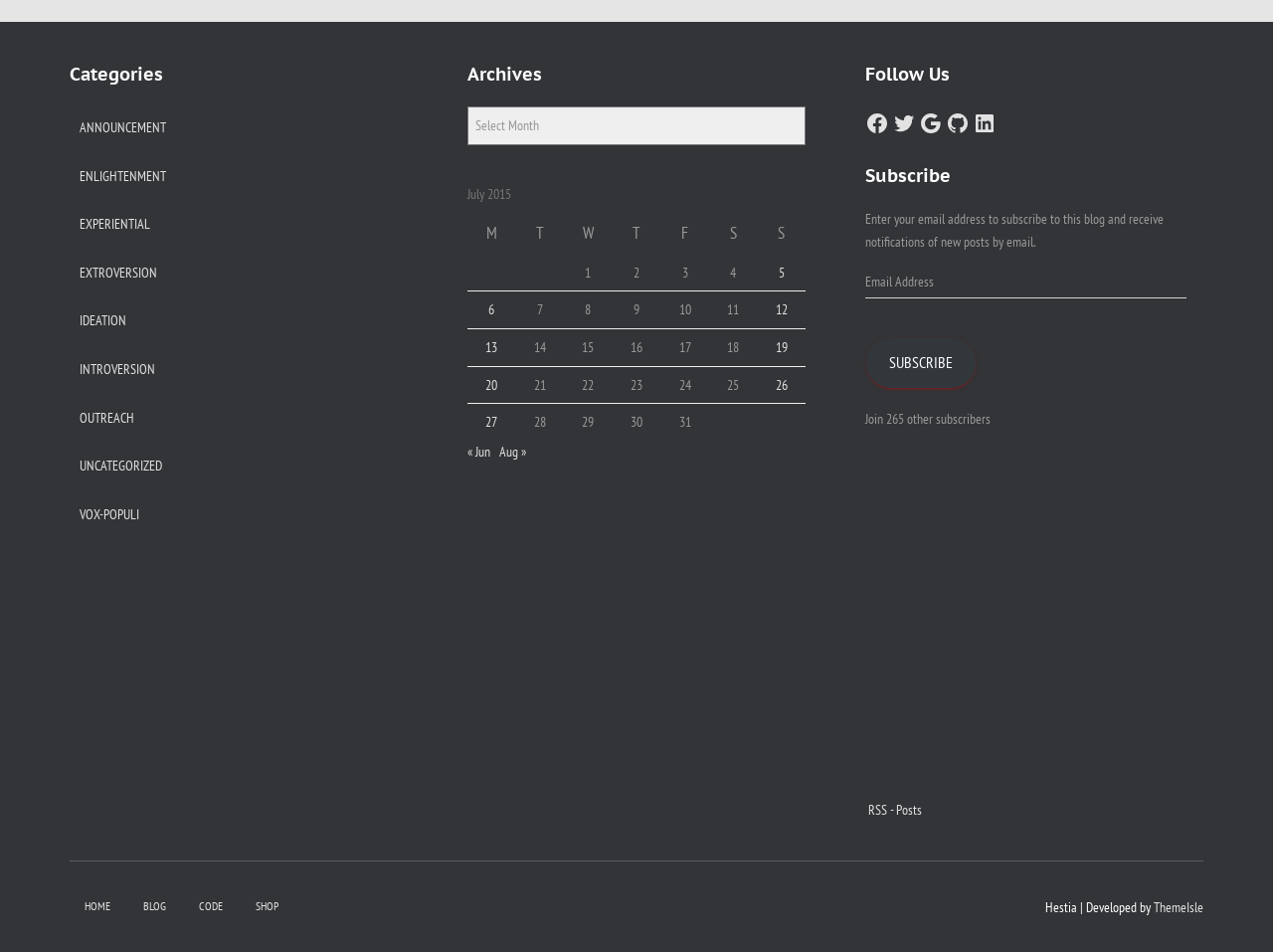What is the purpose of the 'Archives' section?
Please provide a comprehensive answer based on the information in the image.

The 'Archives' section contains a combobox and a table with links to posts published on specific dates, suggesting that it allows users to view posts organized by month.